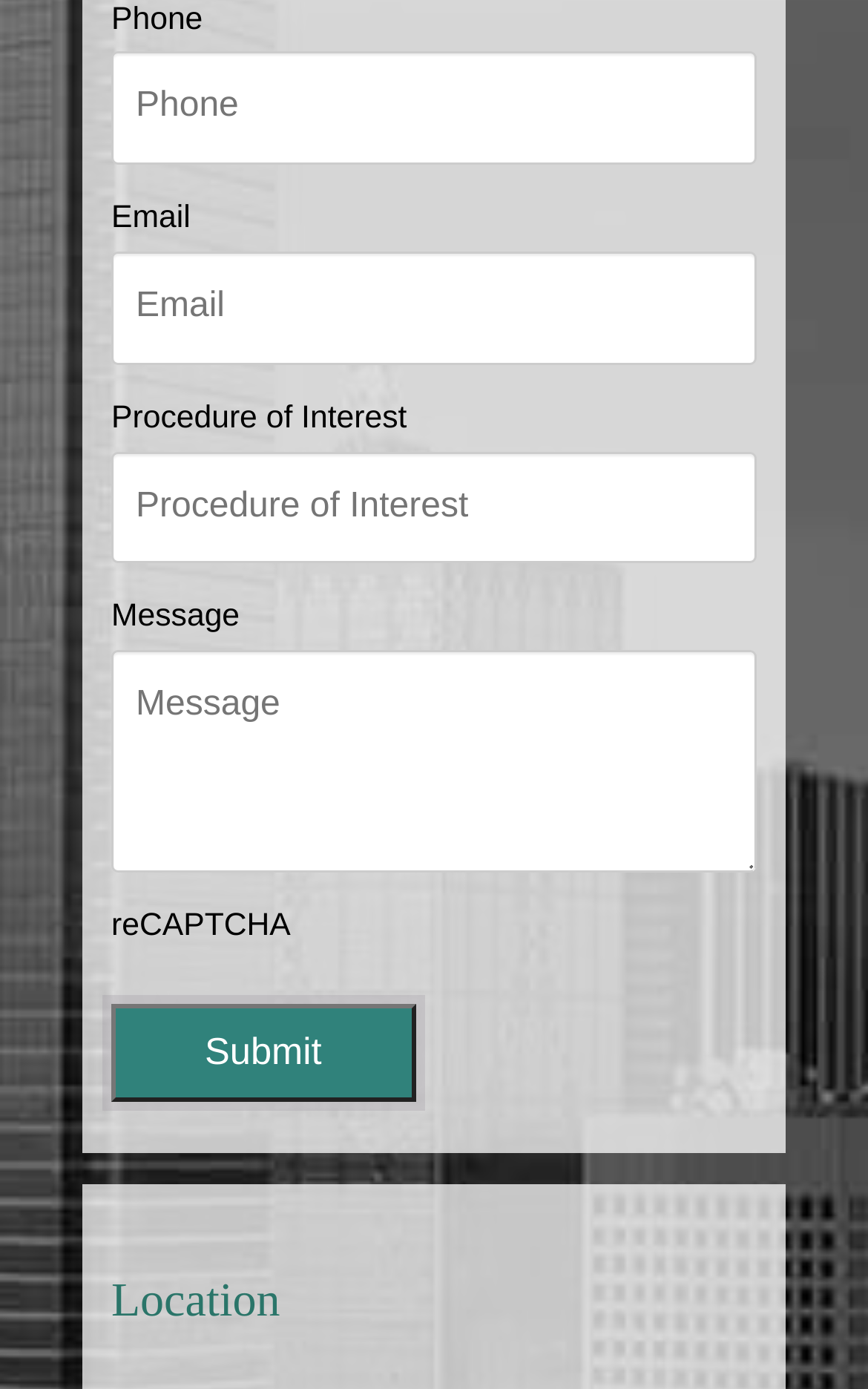What is the purpose of the reCAPTCHA?
Please provide a single word or phrase based on the screenshot.

To prevent spam